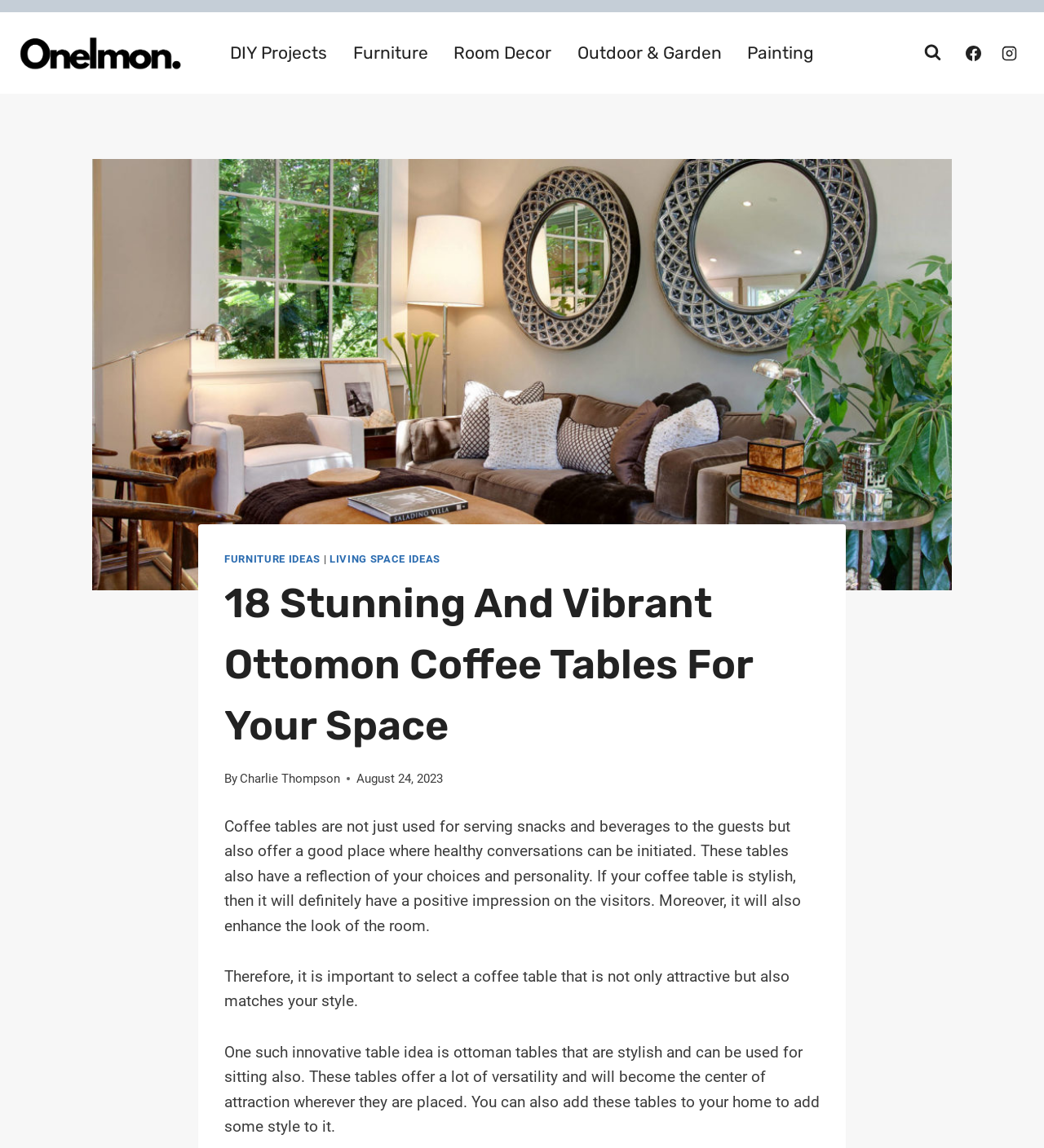Bounding box coordinates are specified in the format (top-left x, top-left y, bottom-right x, bottom-right y). All values are floating point numbers bounded between 0 and 1. Please provide the bounding box coordinate of the region this sentence describes: Living Space Ideas

[0.316, 0.481, 0.422, 0.492]